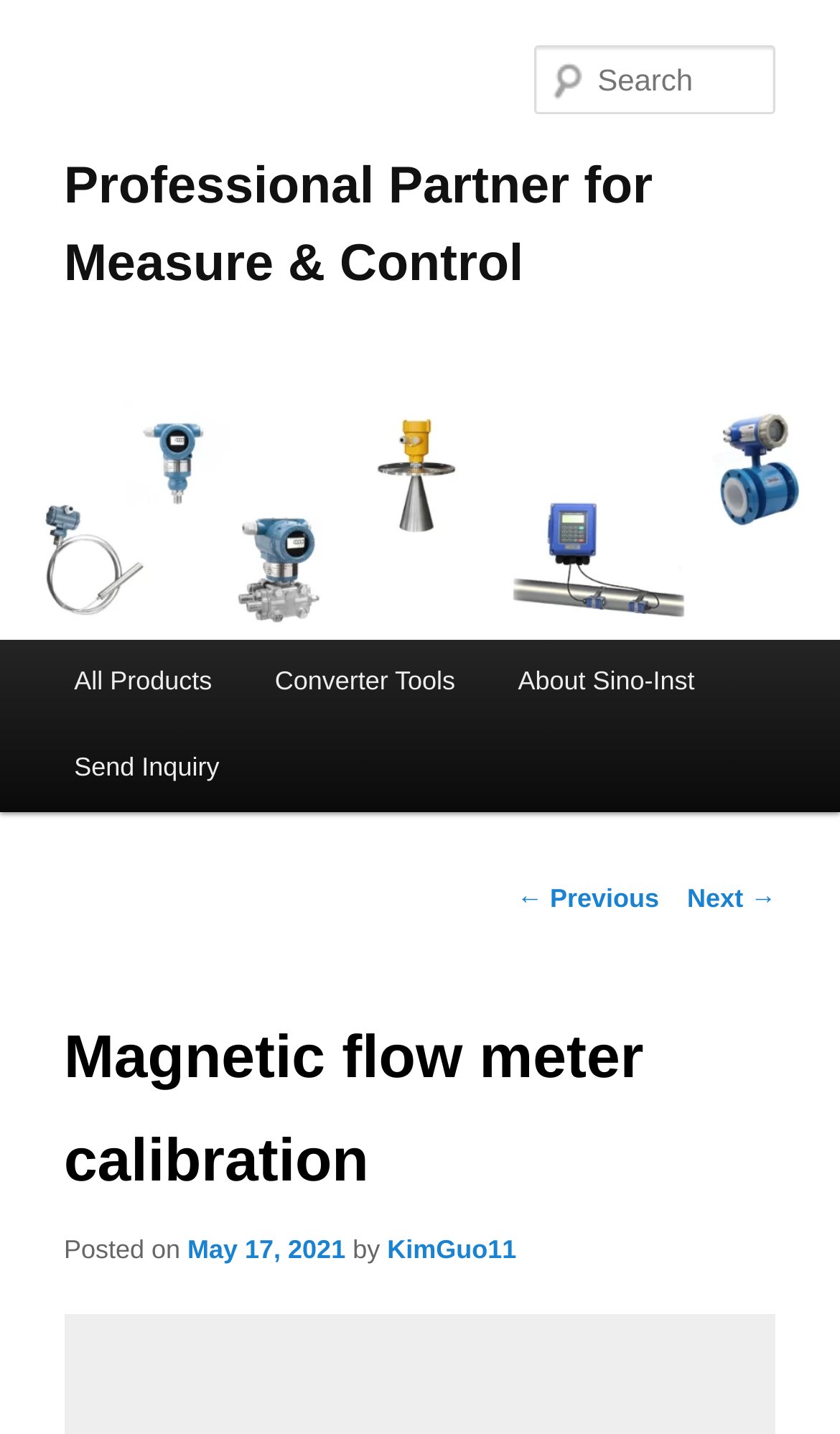Pinpoint the bounding box coordinates of the element that must be clicked to accomplish the following instruction: "Read the previous post". The coordinates should be in the format of four float numbers between 0 and 1, i.e., [left, top, right, bottom].

[0.615, 0.616, 0.785, 0.637]